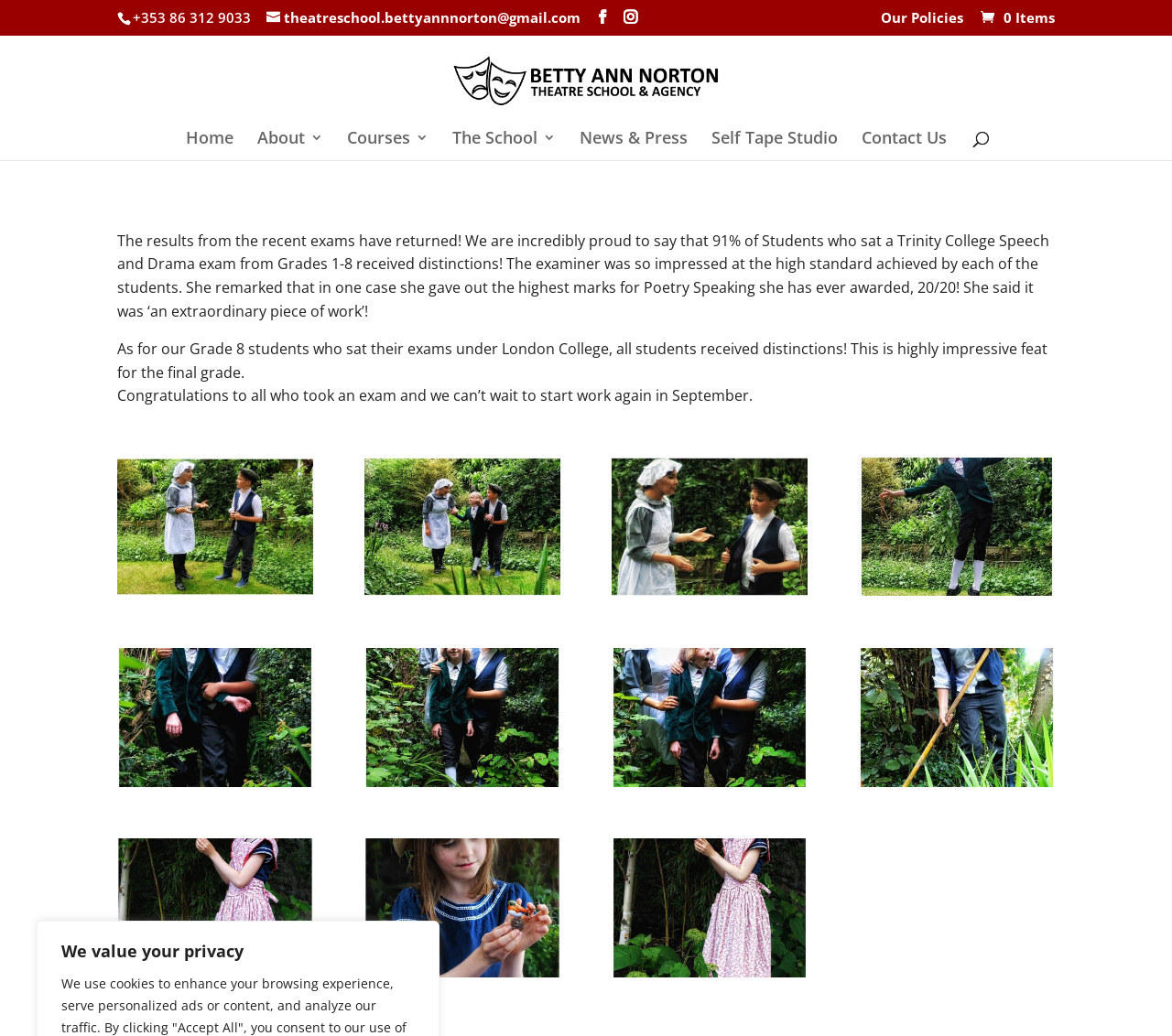Provide your answer in one word or a succinct phrase for the question: 
What is the examiner's remark about one of the students' Poetry Speaking?

an extraordinary piece of work